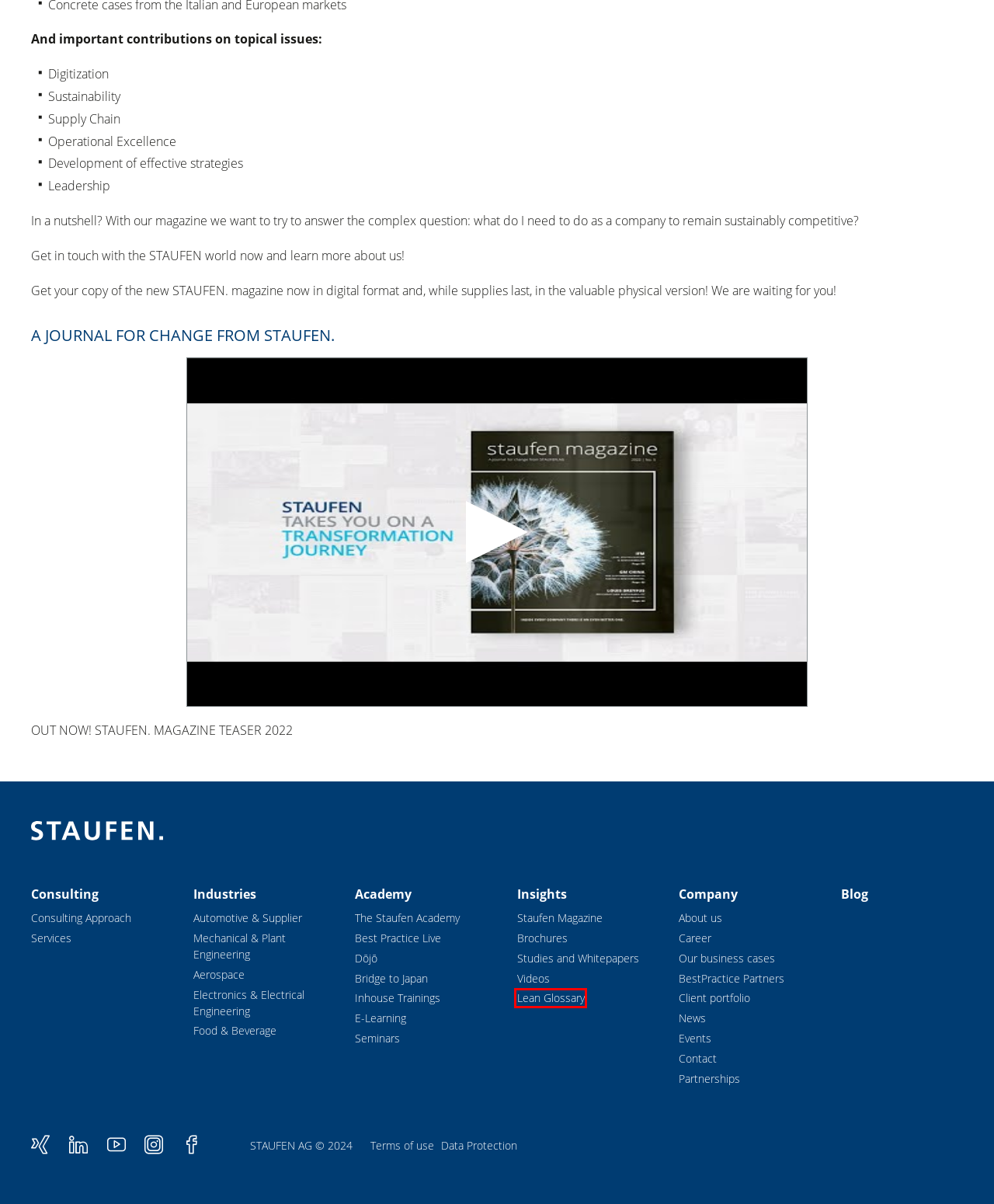Using the screenshot of a webpage with a red bounding box, pick the webpage description that most accurately represents the new webpage after the element inside the red box is clicked. Here are the candidates:
A. Best Practice Live - Staufen
B. Client portfolio - Staufen
C. News - Staufen
D. Company - Staufen
E. Contact - Staufen
F. Insights - Staufen
G. Reference projects - Staufen
H. Lean Glossary - Staufen

H